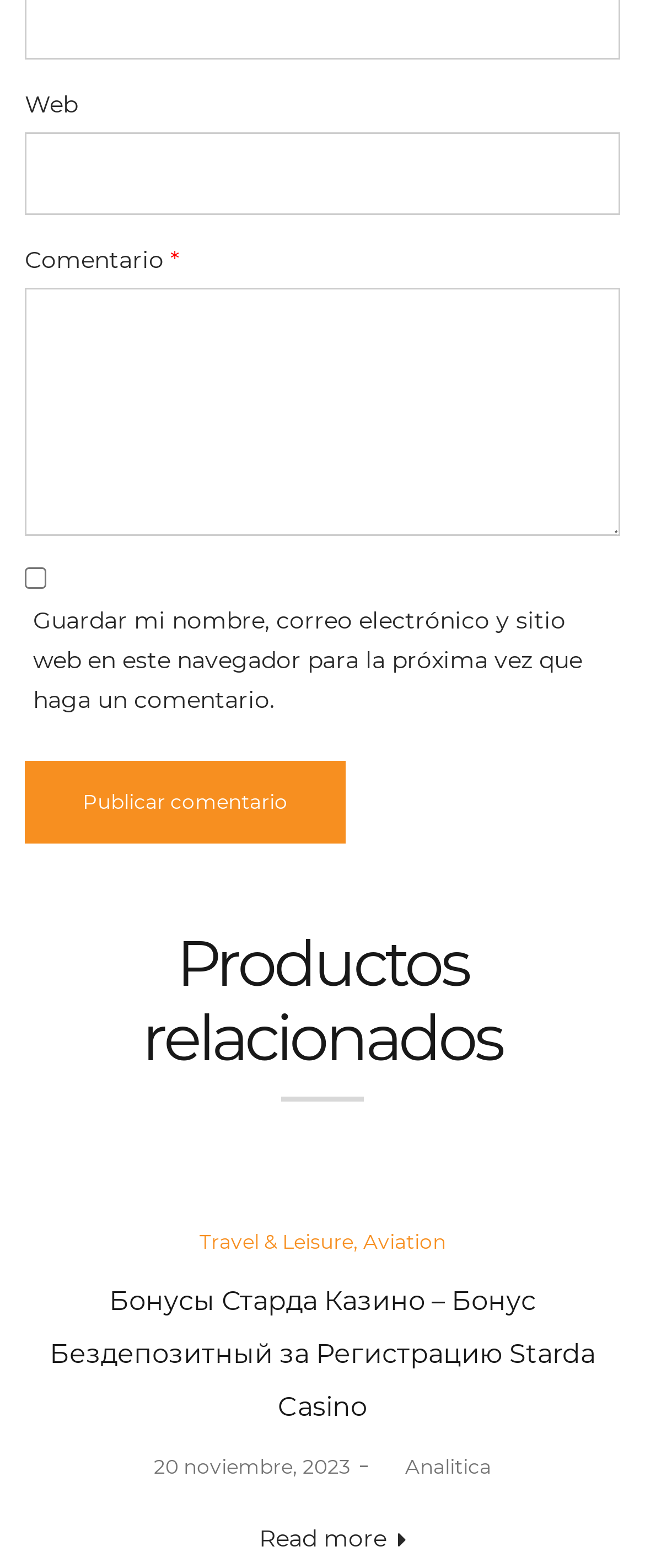Please specify the bounding box coordinates for the clickable region that will help you carry out the instruction: "Save my name and email".

[0.038, 0.361, 0.072, 0.375]